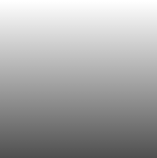What is the significance of the image?
Refer to the image and provide a detailed answer to the question.

The caption states that the image serves as a visual representation of the firm's progression and its ongoing commitment to providing comprehensive legal services, indicating that the image is significant in showcasing the firm's growth and development.